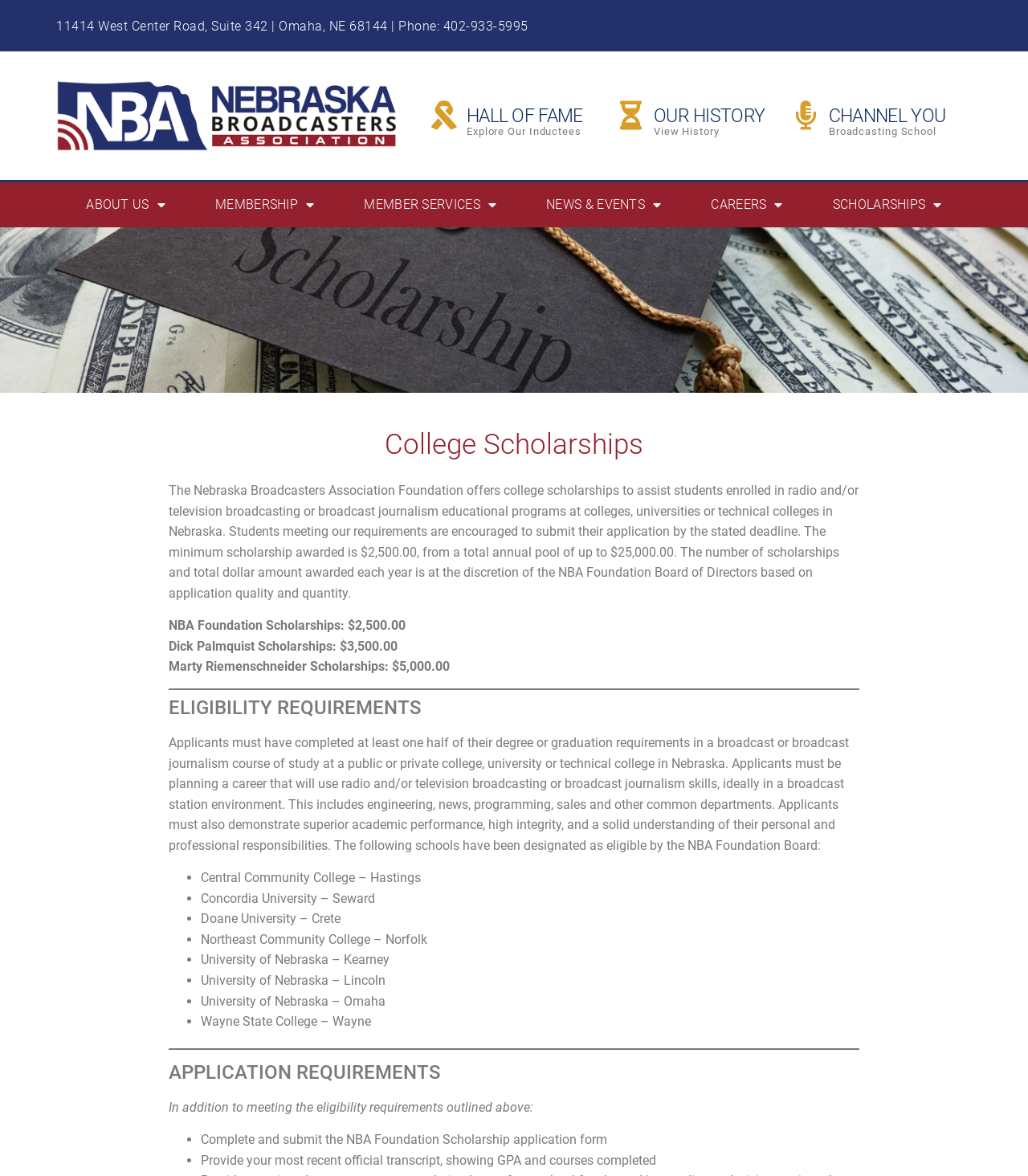Provide a brief response to the question using a single word or phrase: 
What is the name of the scholarship that awards $5,000.00?

Marty Riemenschneider Scholarships